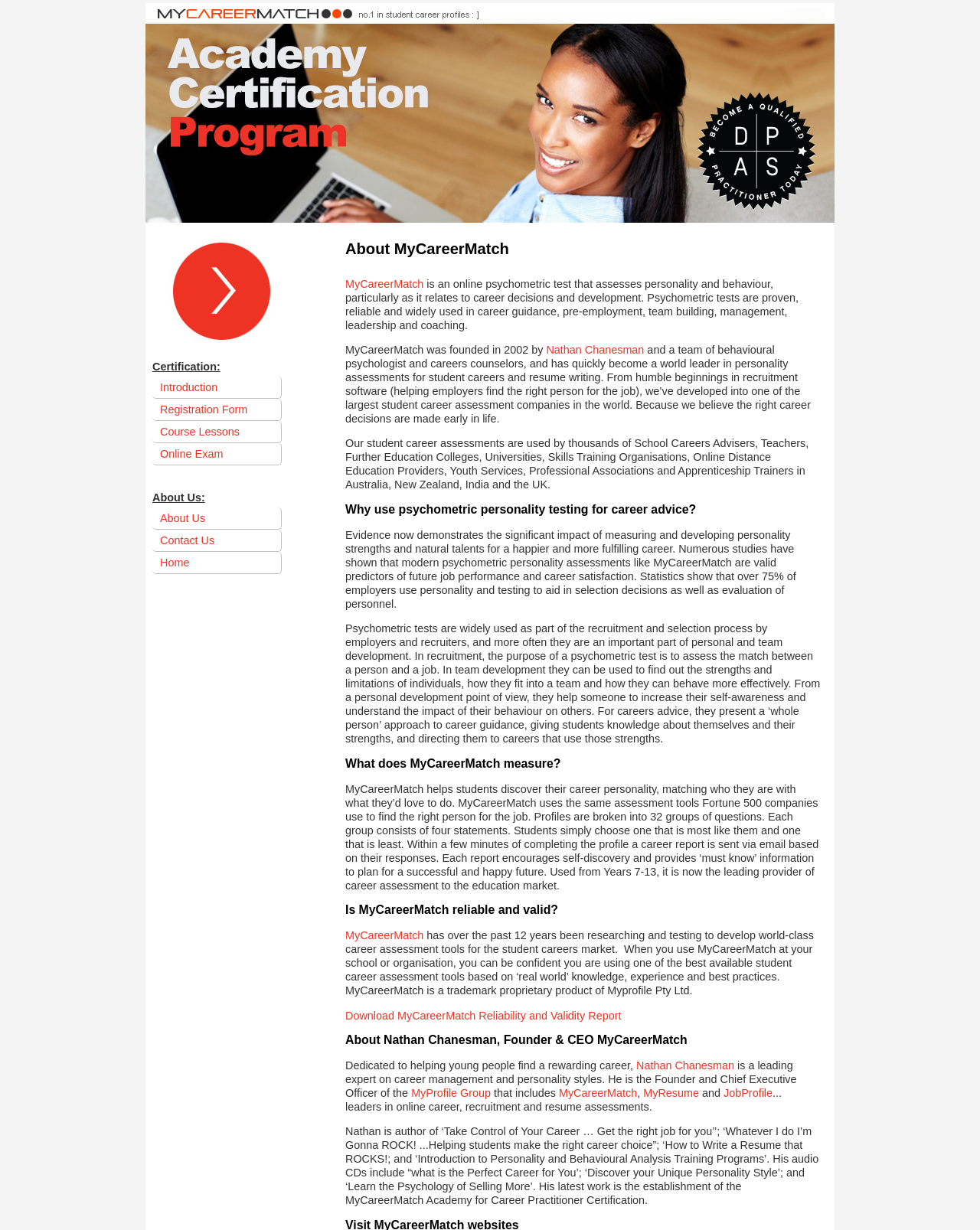Please provide a detailed answer to the question below based on the screenshot: 
How many groups of questions are there in the MyCareerMatch profile?

The answer can be found in the paragraph that starts with 'MyCareerMatch helps students discover their career personality...' where it is mentioned that profiles are broken into 32 groups of questions.